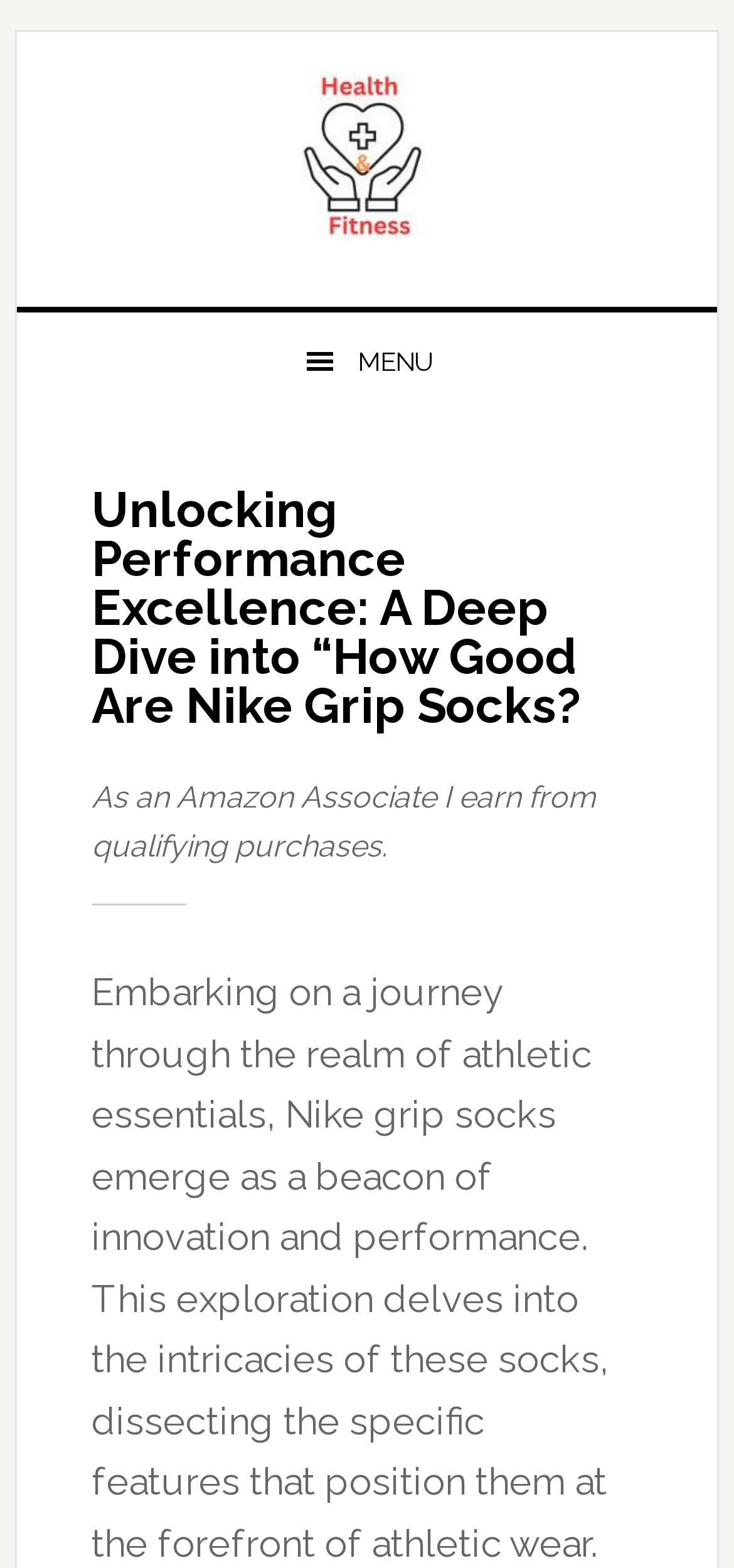What is the main topic of this article?
Could you answer the question with a detailed and thorough explanation?

The main topic of this article is Nike grip socks, which is evident from the heading 'Unlocking Performance Excellence: A Deep Dive into “How Good Are Nike Grip Socks?' and the content that follows, which discusses the features and benefits of Nike grip socks.